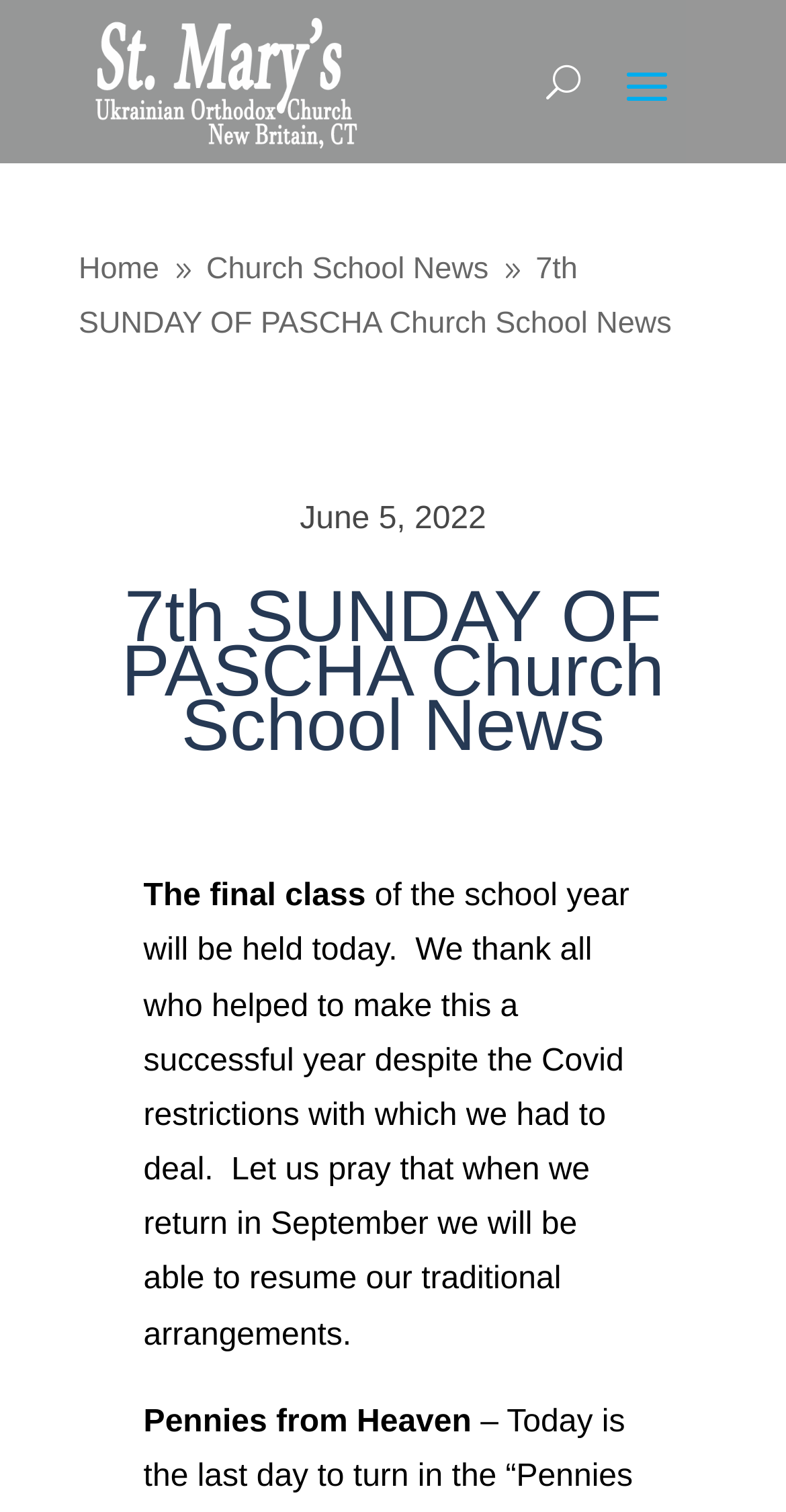Using the provided element description "Massachusetts Institute of Technology", determine the bounding box coordinates of the UI element.

None